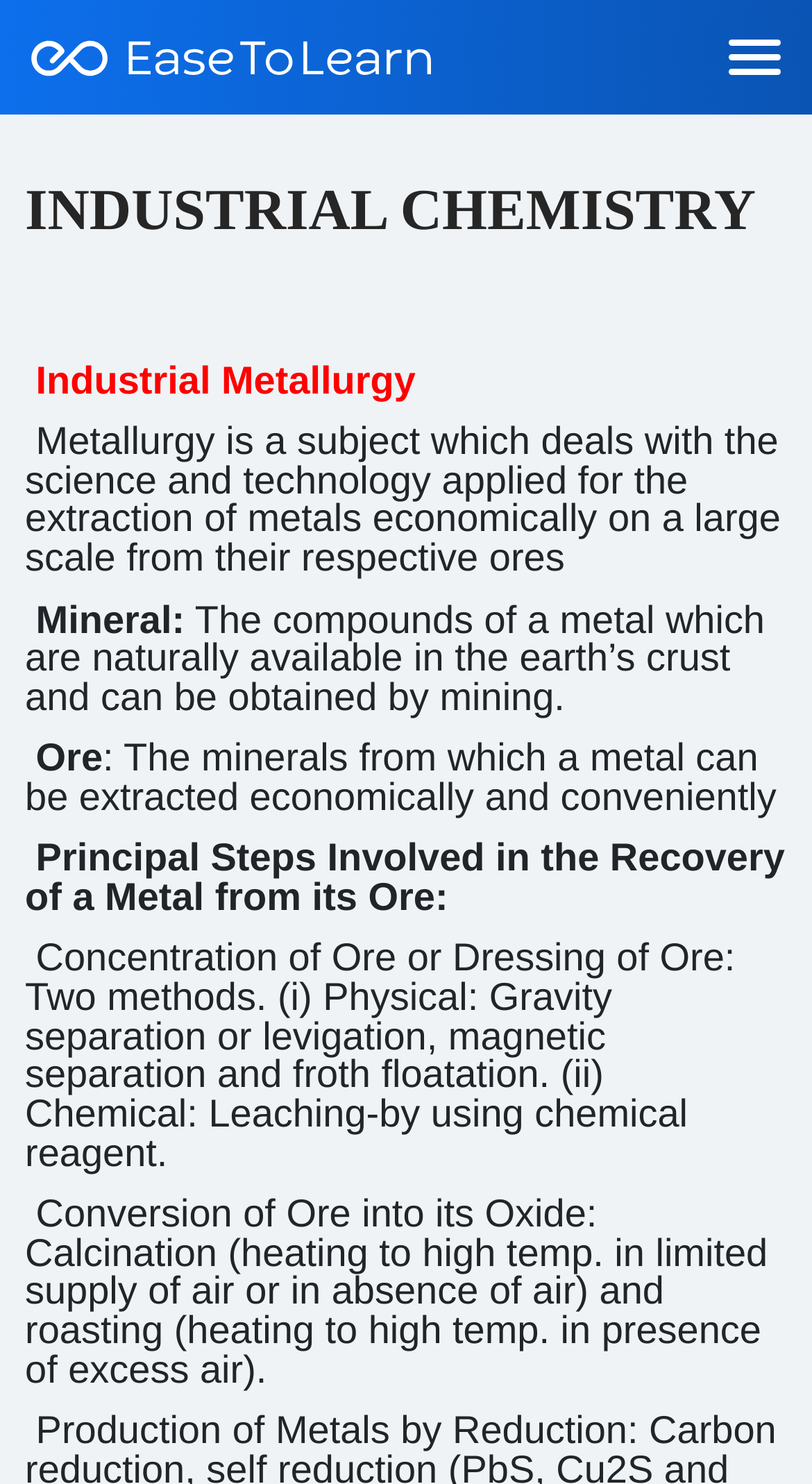What is the definition of Ore?
Please respond to the question with a detailed and informative answer.

According to the webpage, Ore is defined as the minerals from which a metal can be extracted economically and conveniently.